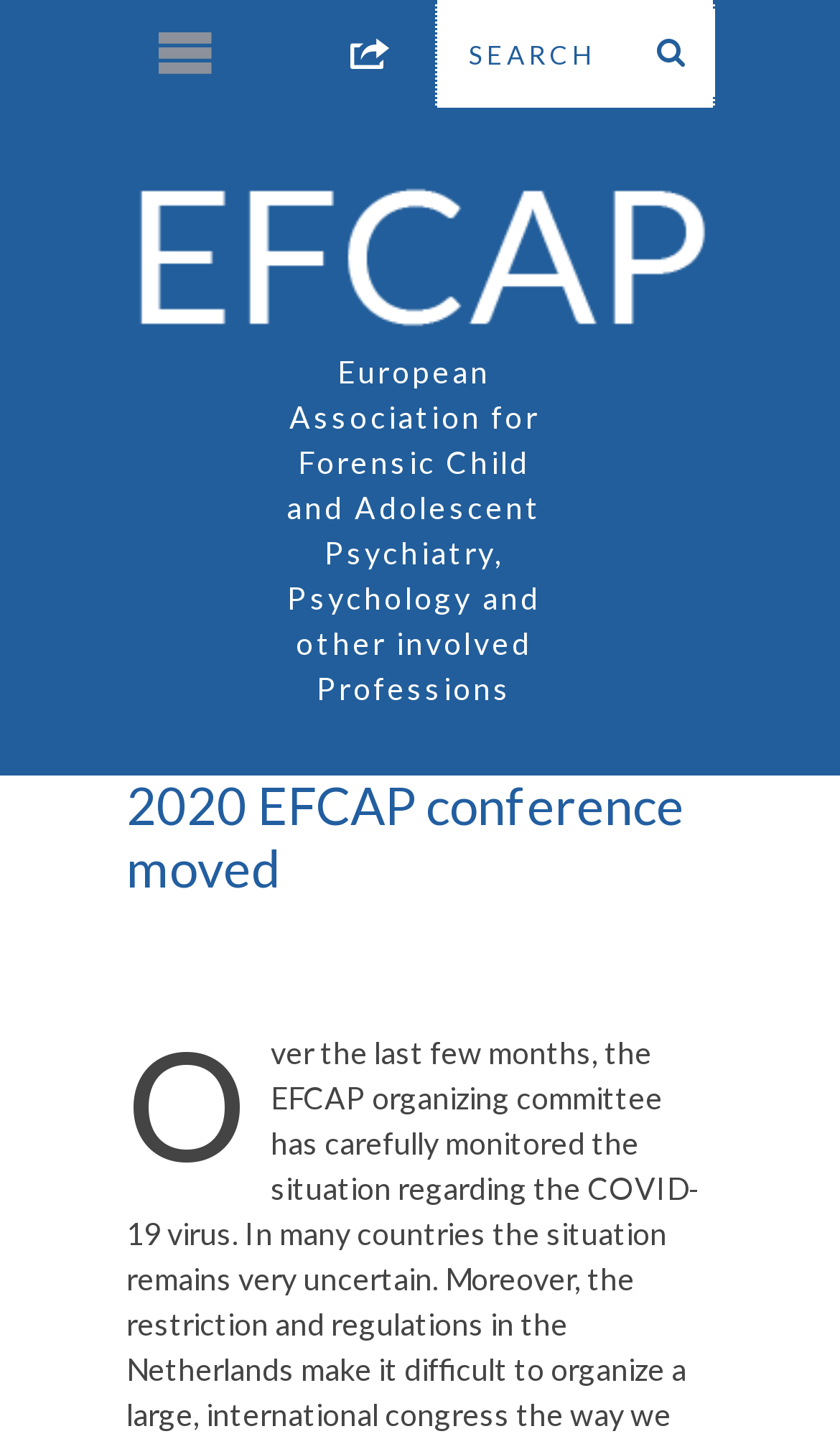Please respond to the question using a single word or phrase:
What is the current status of the 2020 EFCAP conference?

Moved